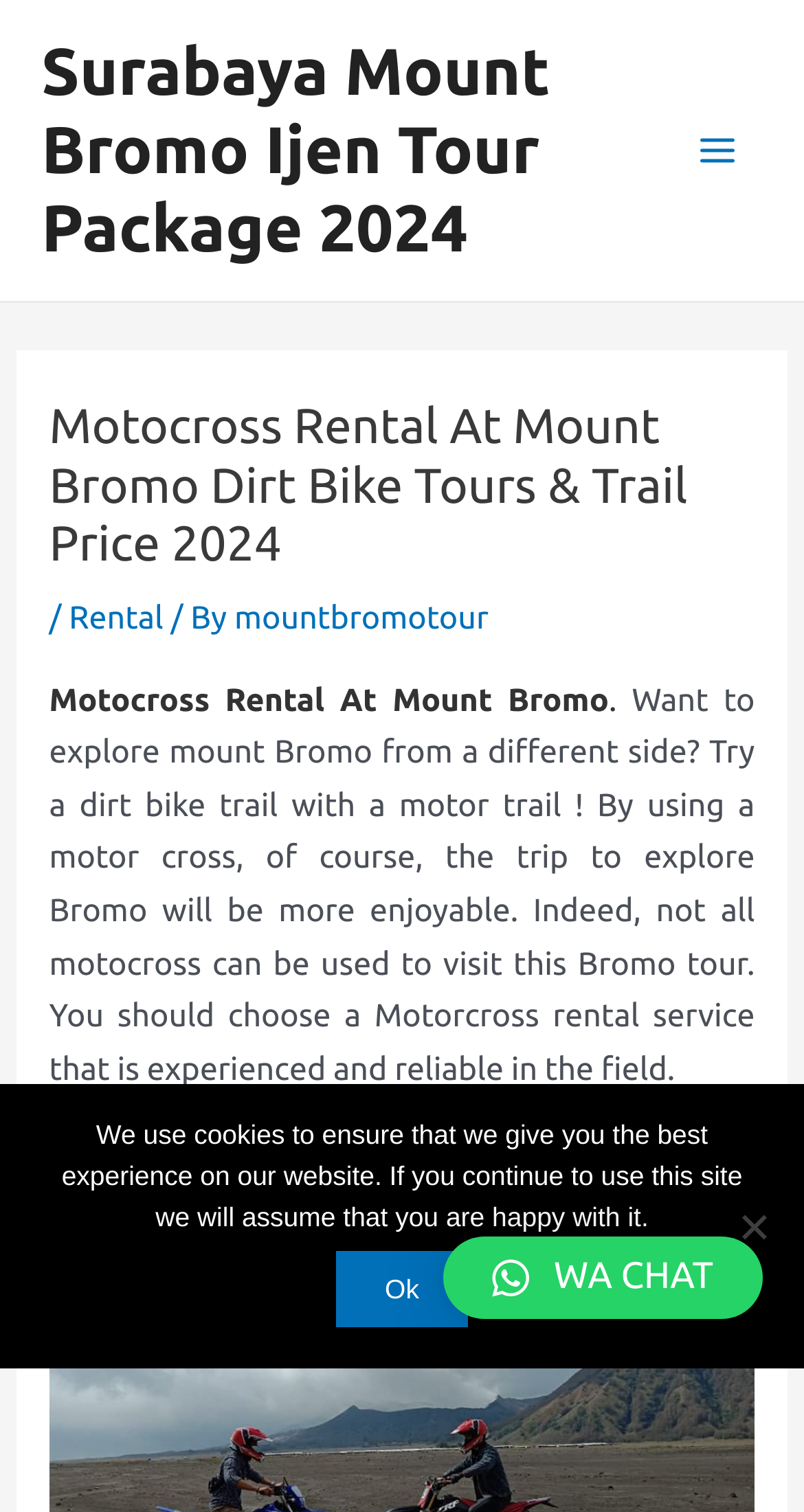Answer briefly with one word or phrase:
What is the location related to the tour package?

Surabaya and Mount Bromo